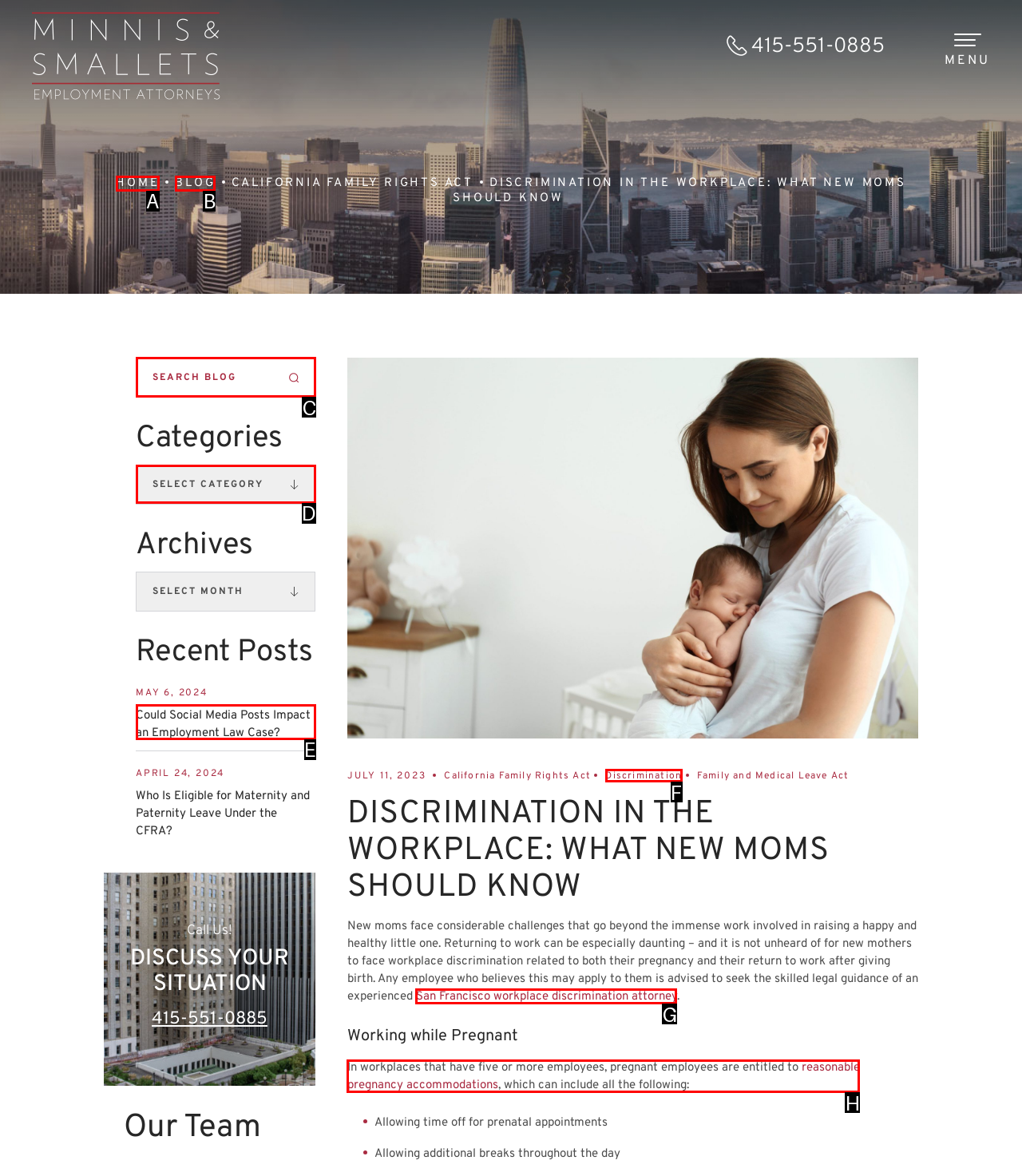Which UI element should be clicked to perform the following task: Search for something? Answer with the corresponding letter from the choices.

C